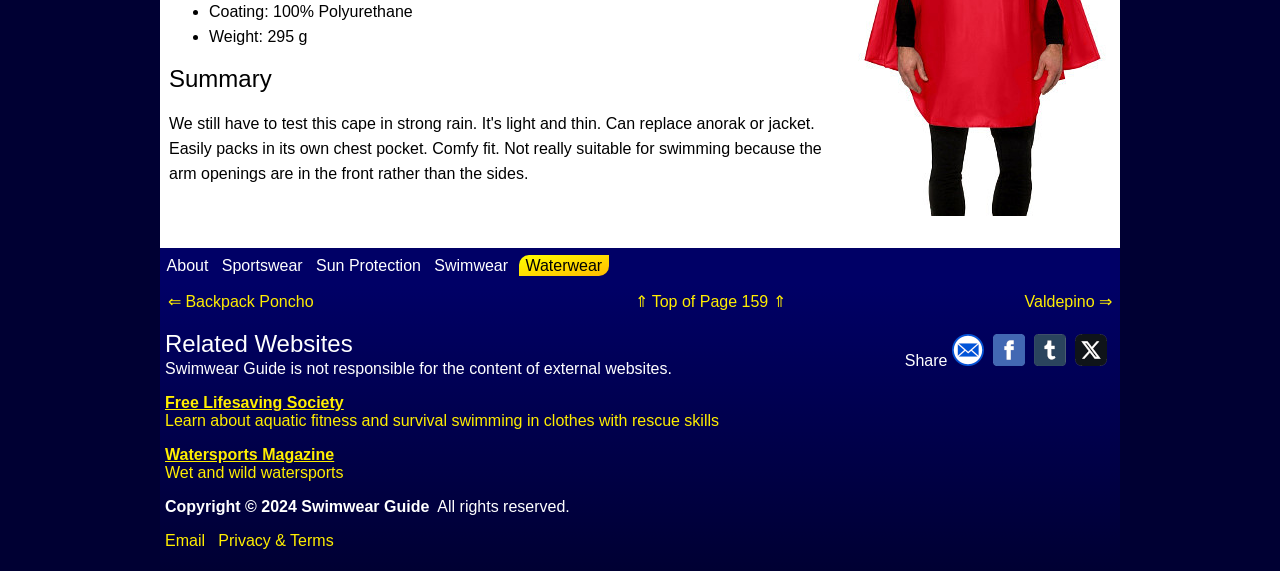Provide a one-word or short-phrase response to the question:
What is the name of the website?

Swimwear Guide